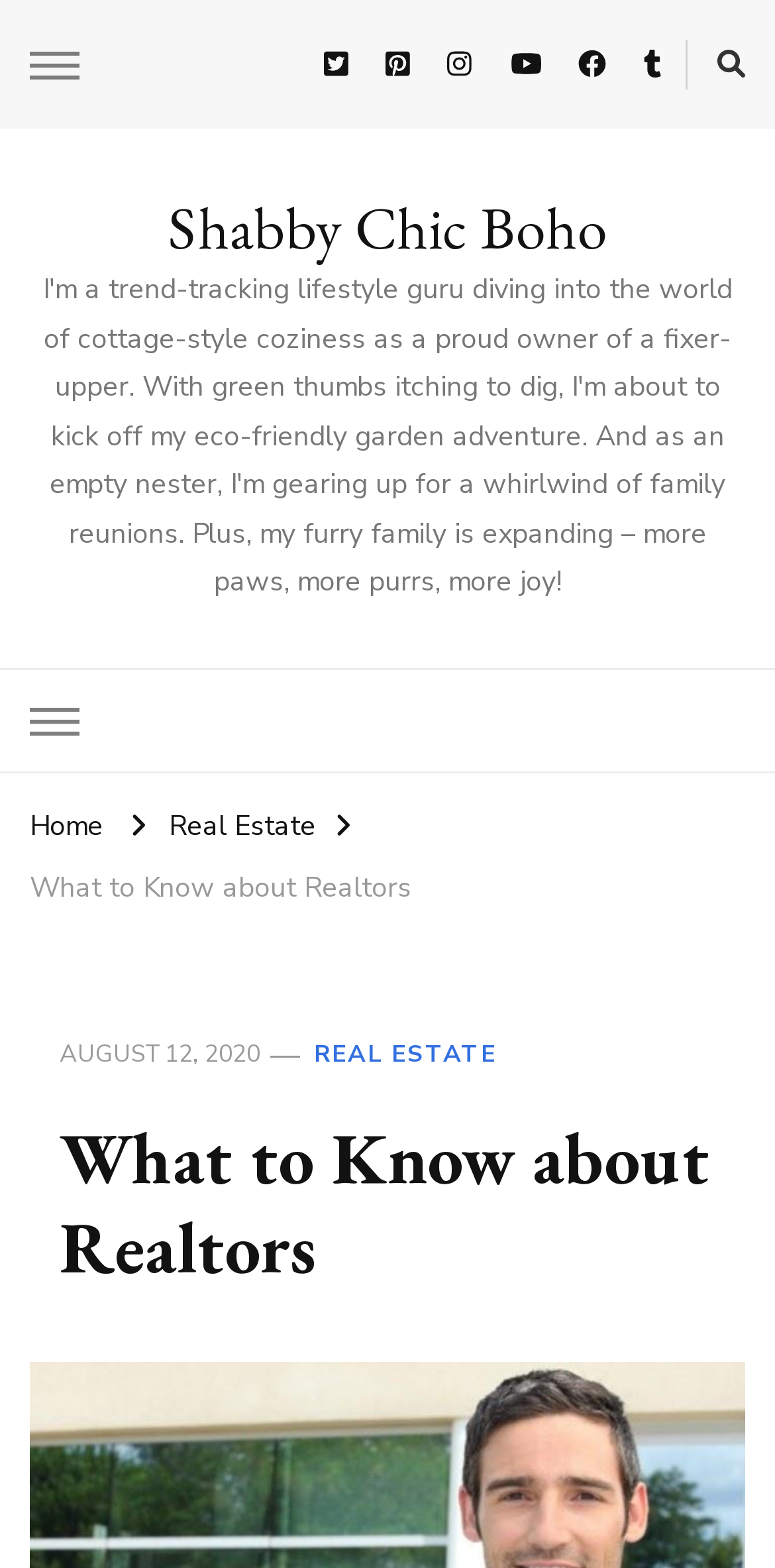What is the text of the first link?
Answer the question with just one word or phrase using the image.

Home